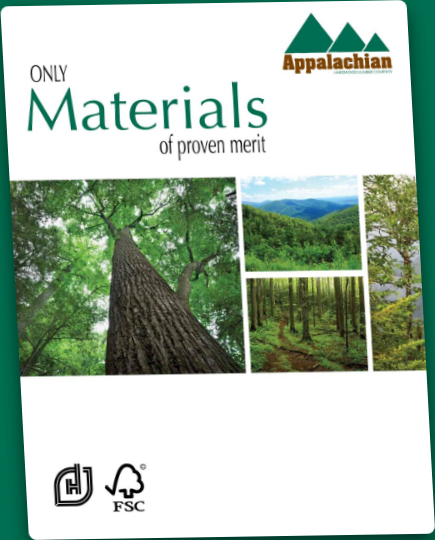What is the region highlighted in the serene landscapes?
Answer the question in as much detail as possible.

Accompanying the image of the towering tree are serene landscapes of forested hills, highlighting the natural beauty of the Appalachian region.